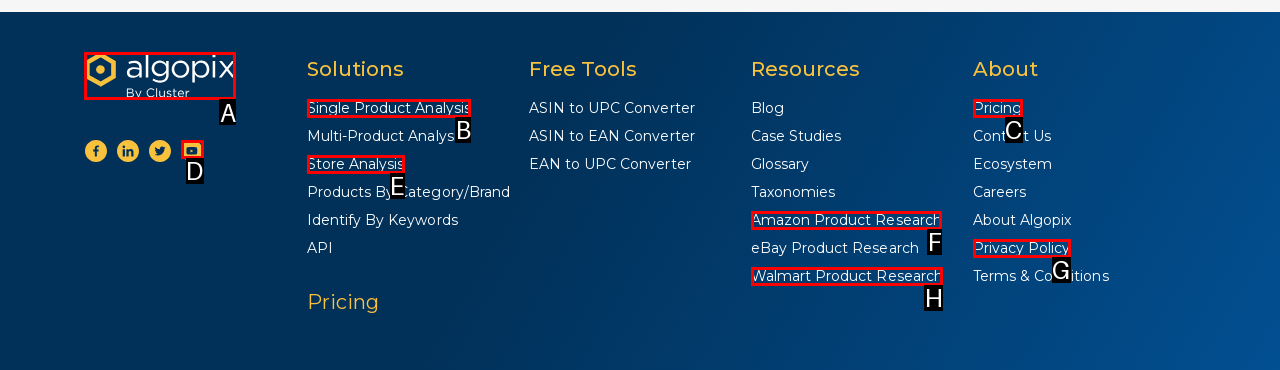Identify which HTML element should be clicked to fulfill this instruction: Click on Algopix Logo Reply with the correct option's letter.

A